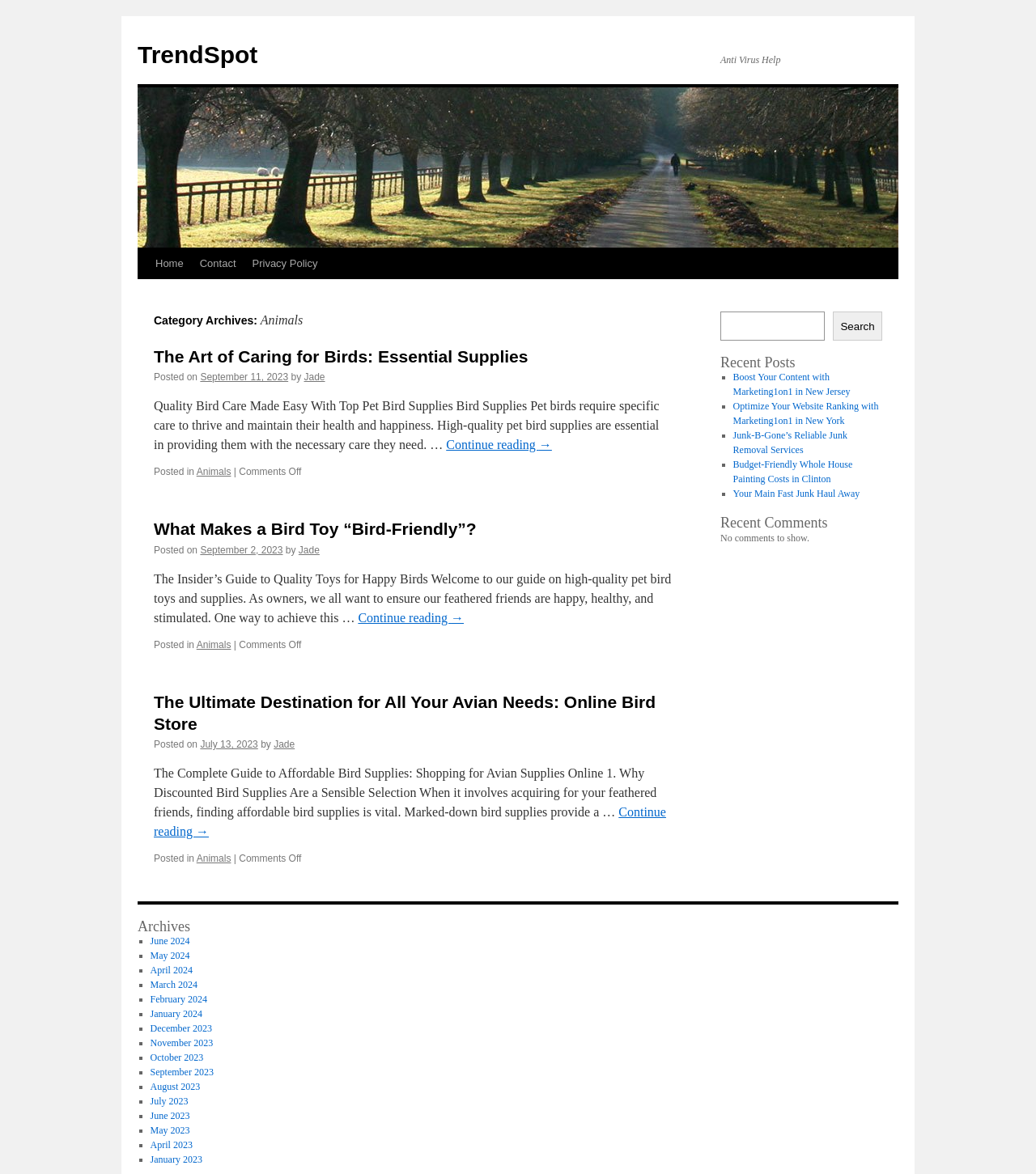Locate the UI element described by Continue reading → and provide its bounding box coordinates. Use the format (top-left x, top-left y, bottom-right x, bottom-right y) with all values as floating point numbers between 0 and 1.

[0.346, 0.52, 0.448, 0.532]